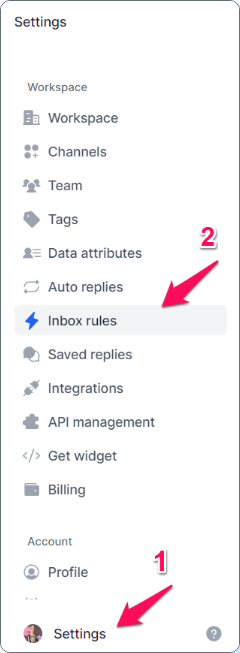Describe the image with as much detail as possible.

The image displays a user interface from a settings menu, specifically highlighting options related to managing inbox rules. The sidebar layout includes various categories under "Workspace," such as "Channels," "Tags," and "Auto replies." The arrows and numbers emphasize the navigation path: first, users are instructed to select "Settings," which is indicated by the number 1, followed by selecting "Inbox rules," marked by the number 2. This visual guide helps users efficiently access and configure their inbox rules, enabling improved management of conversations based on specific criteria.